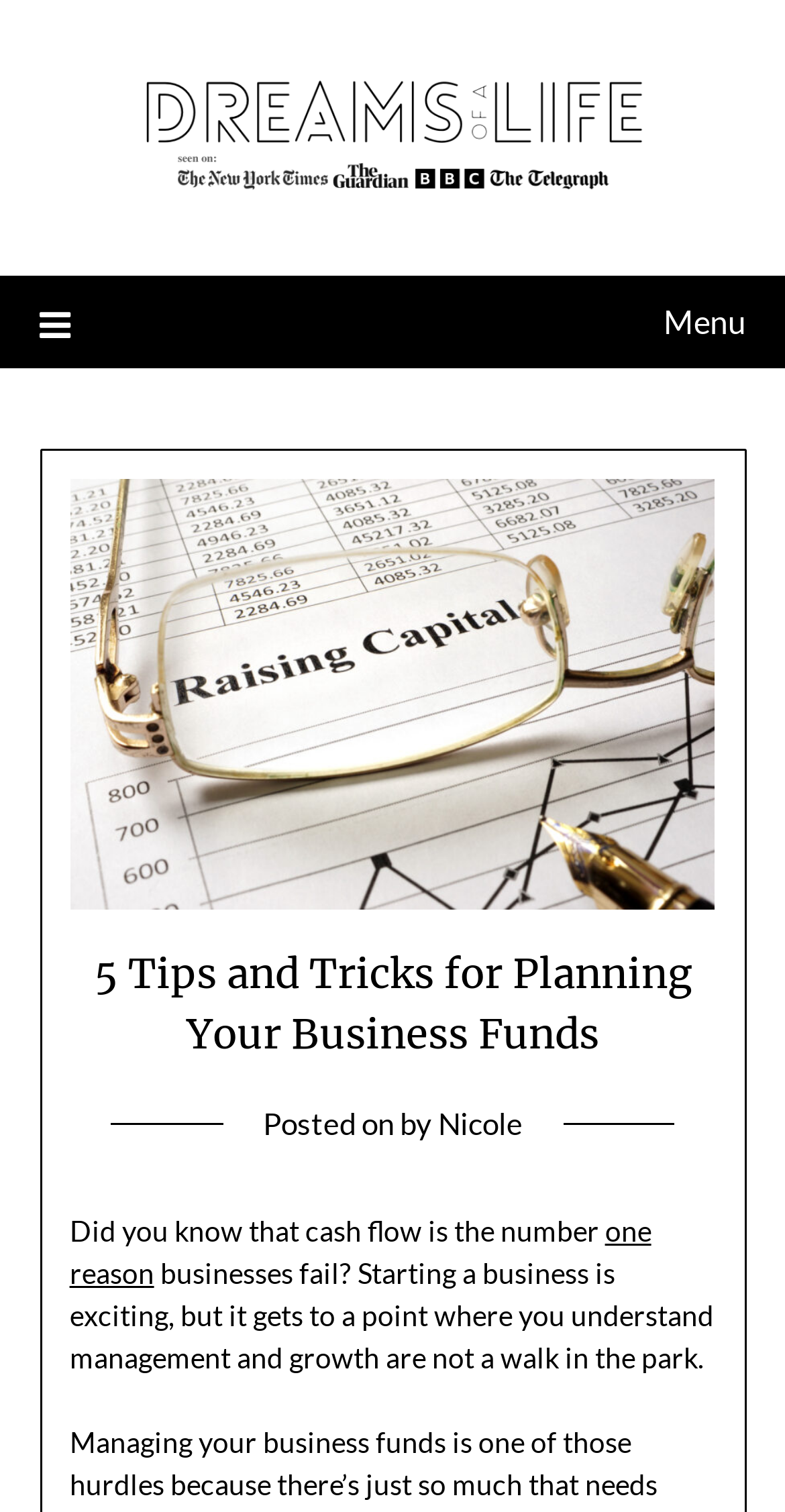Provide your answer in one word or a succinct phrase for the question: 
What is the reason why businesses fail?

Cash flow